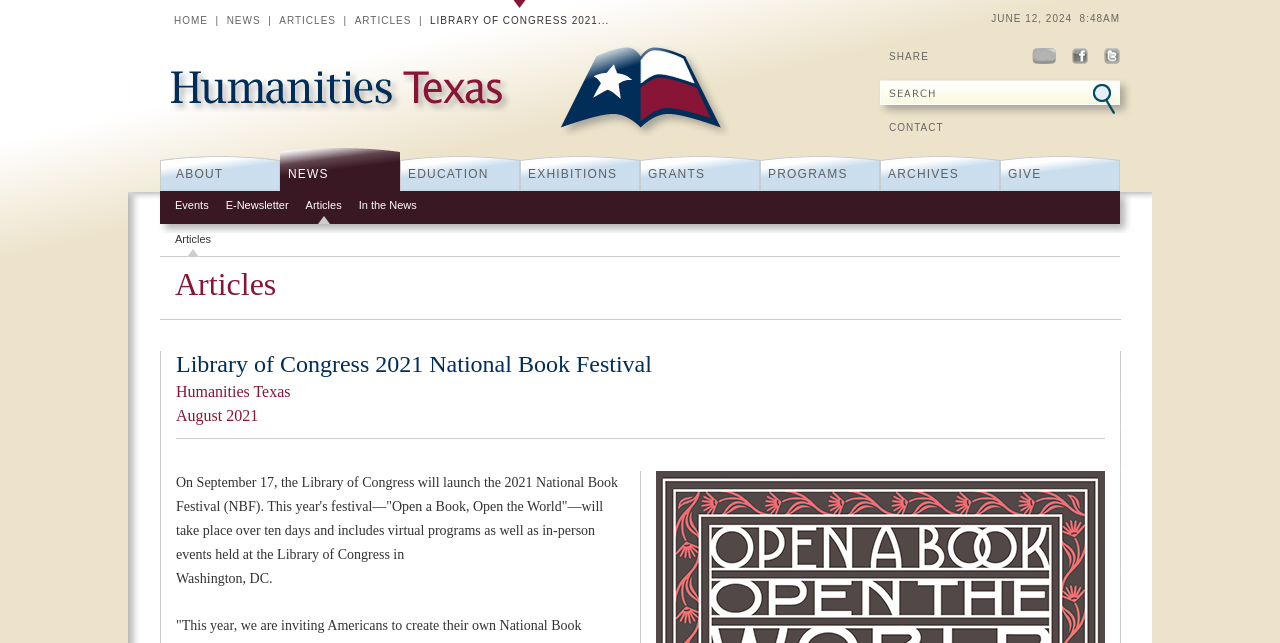Please determine the bounding box coordinates of the element's region to click in order to carry out the following instruction: "Enter your name in the 'Name' field". The coordinates should be four float numbers between 0 and 1, i.e., [left, top, right, bottom].

None